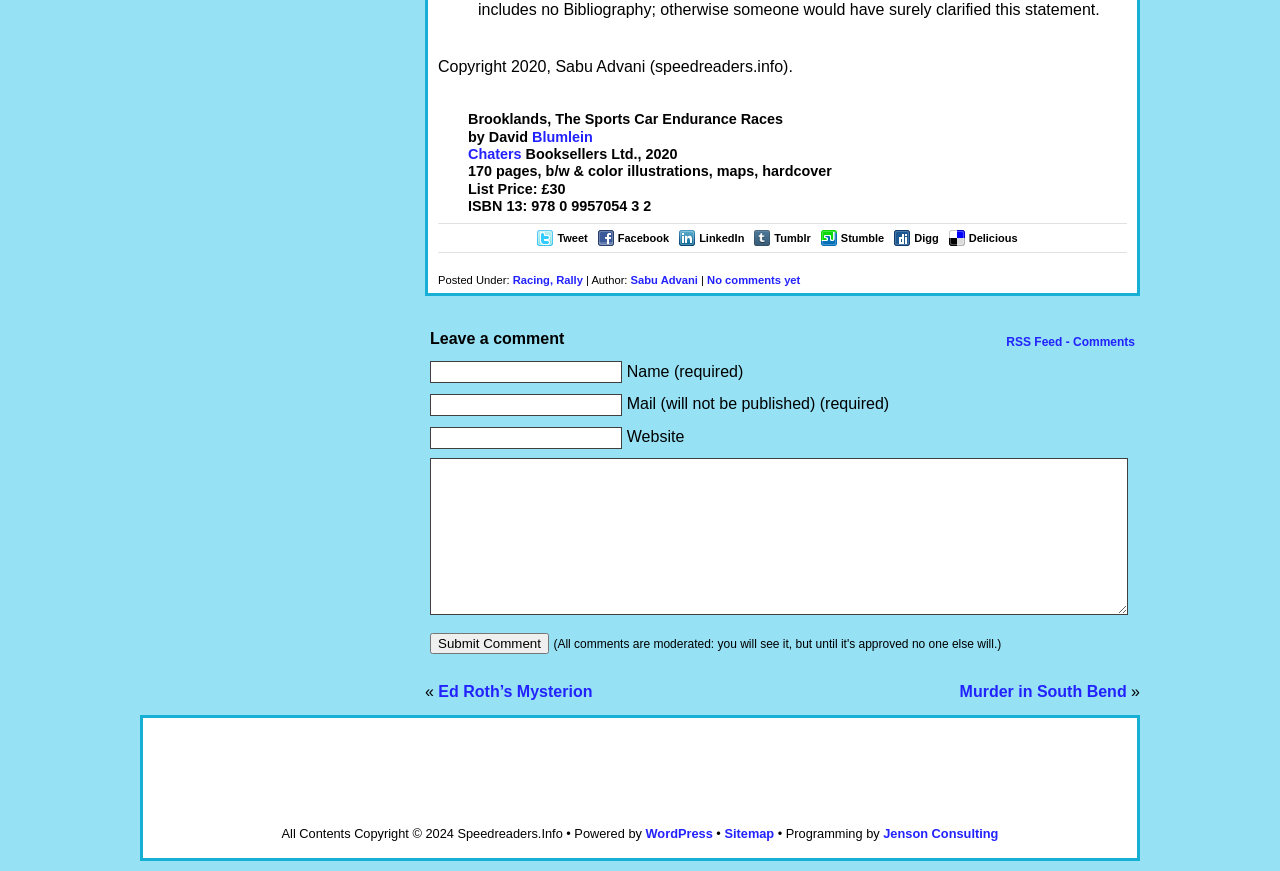Answer briefly with one word or phrase:
What is the price of the book?

£30